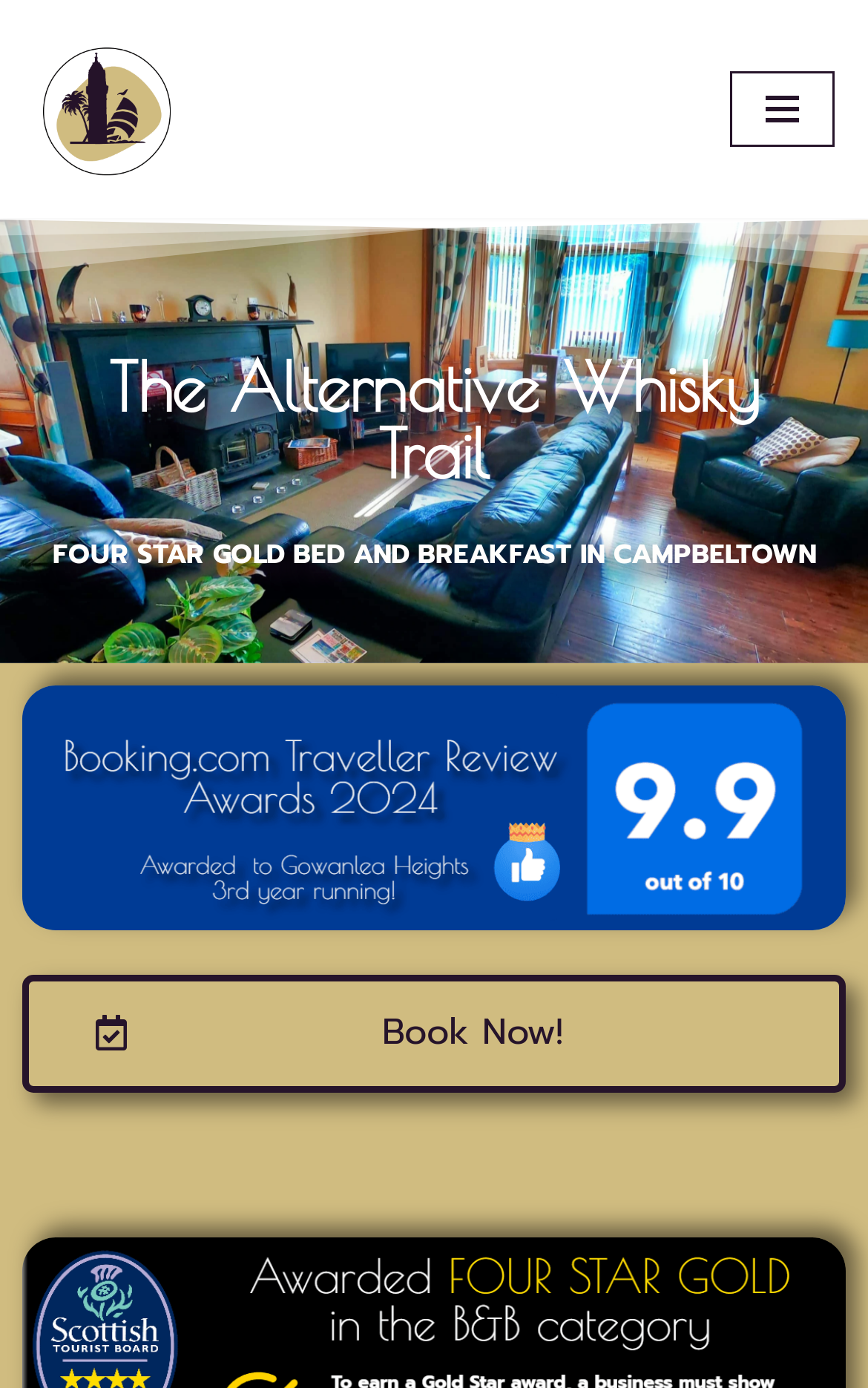Give a one-word or phrase response to the following question: What award does the bed and breakfast have?

Booking.com Traveller Review Award